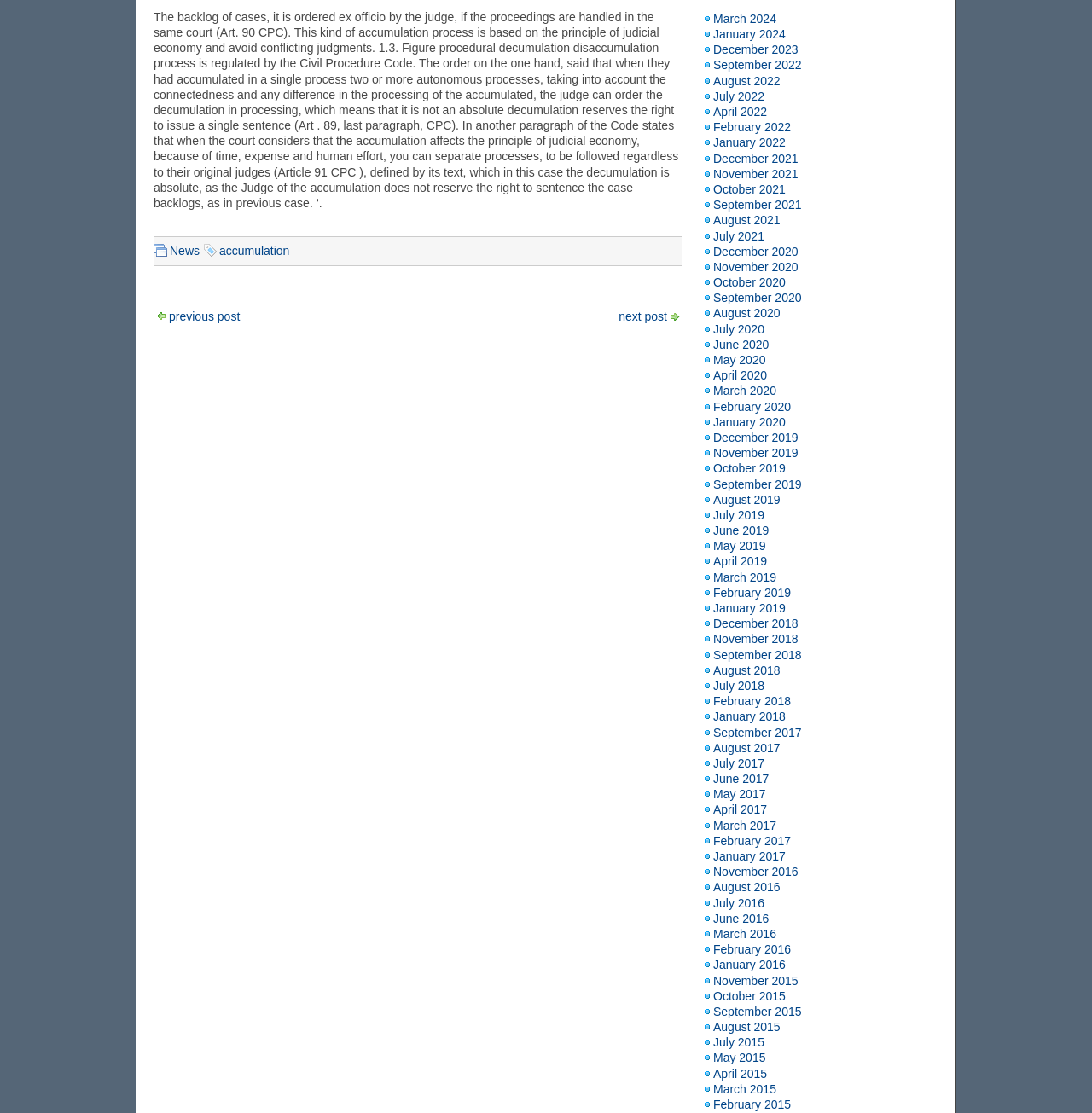Locate the UI element described by News and provide its bounding box coordinates. Use the format (top-left x, top-left y, bottom-right x, bottom-right y) with all values as floating point numbers between 0 and 1.

[0.155, 0.219, 0.183, 0.232]